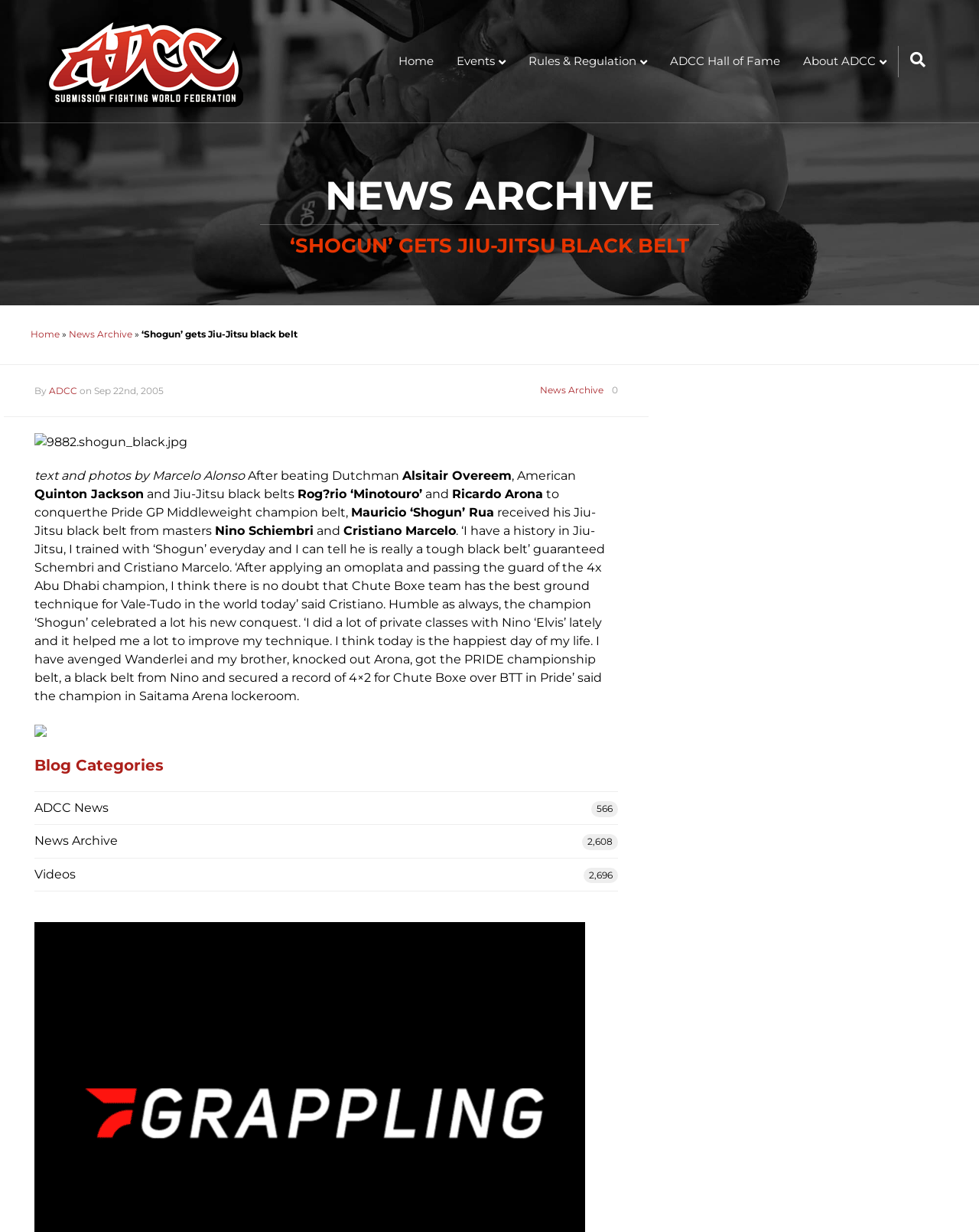How many blog categories are listed on the webpage?
Using the visual information from the image, give a one-word or short-phrase answer.

3